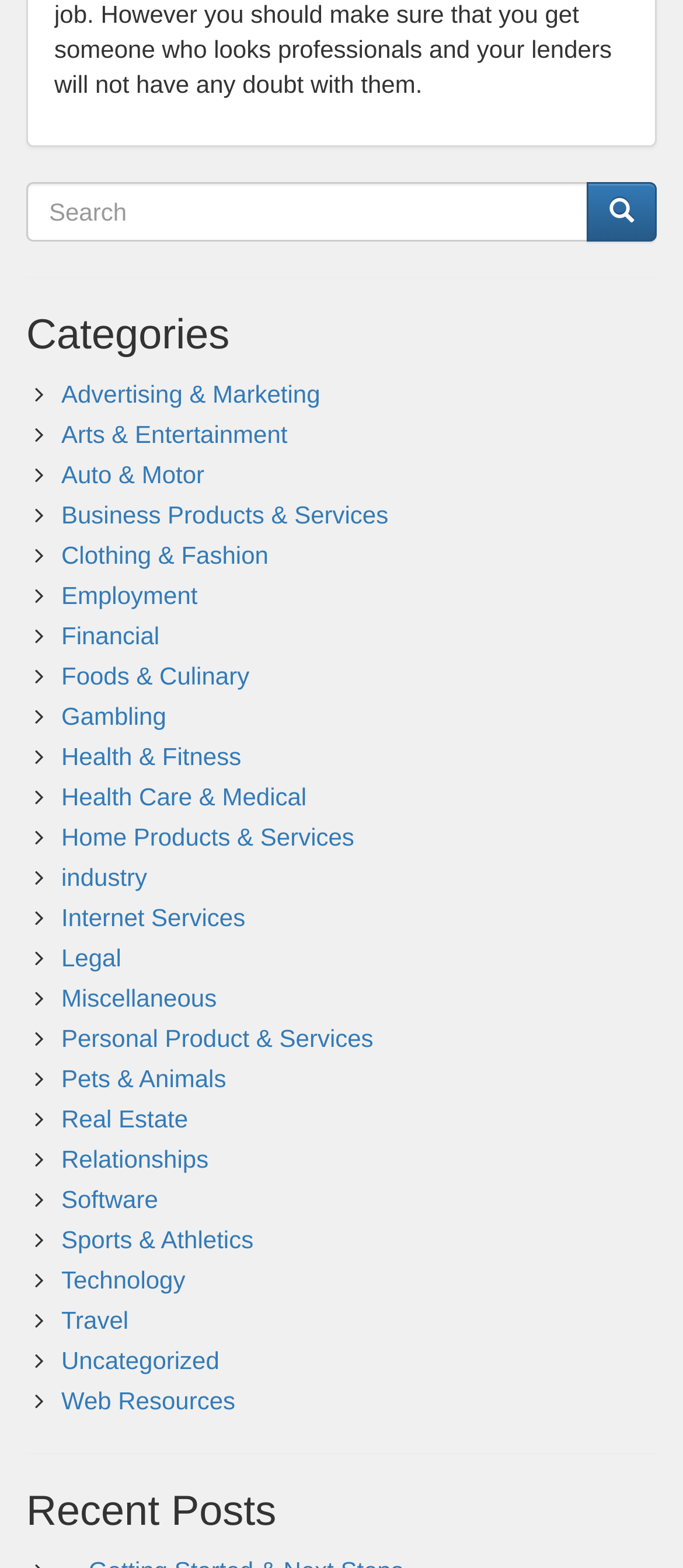Answer the question with a single word or phrase: 
What is the title of the second section on the webpage?

Recent Posts